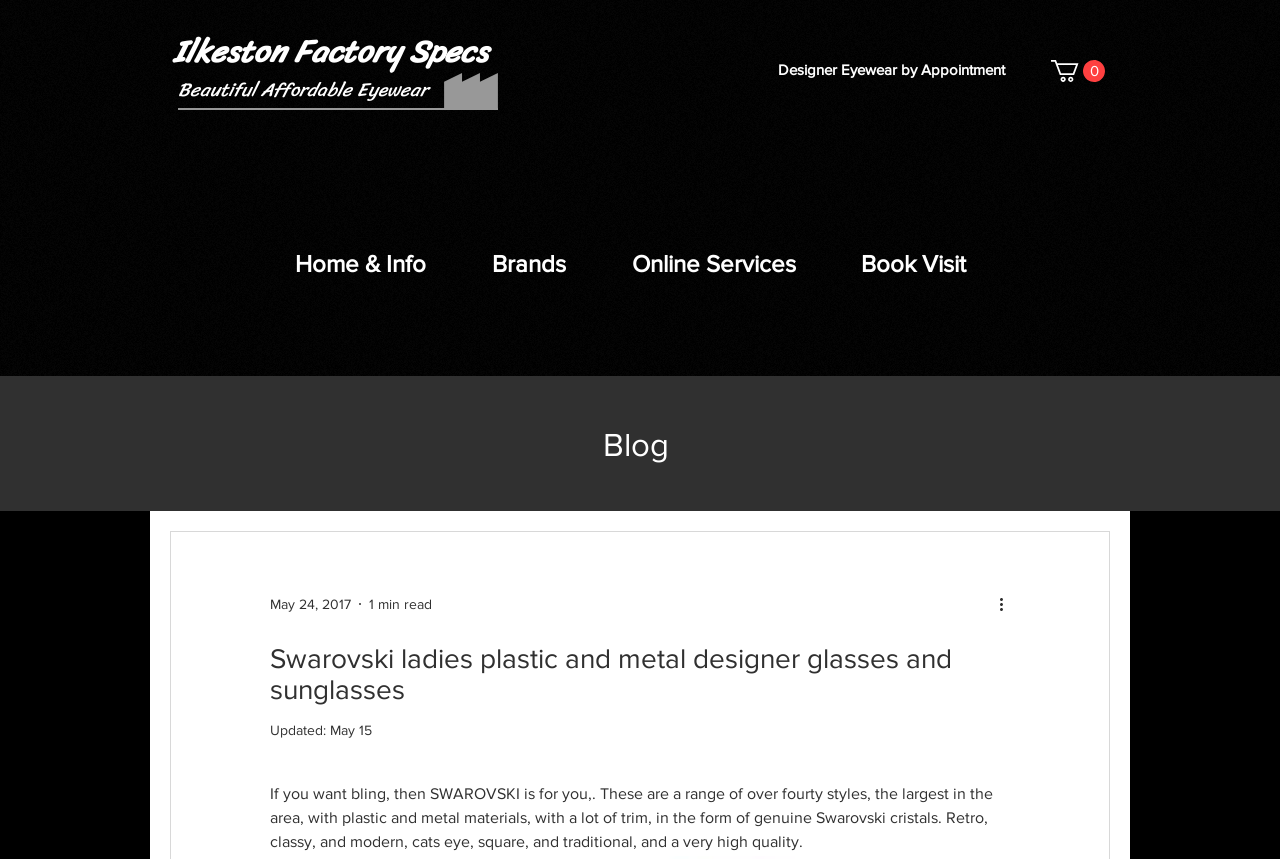What is the name of the location associated with this webpage?
Based on the screenshot, provide your answer in one word or phrase.

Ilkeston Factory Specs